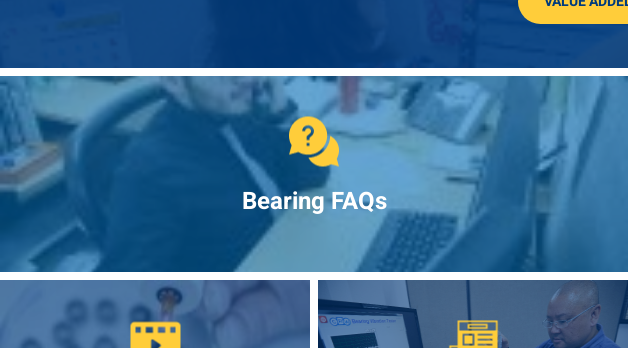Based on what you see in the screenshot, provide a thorough answer to this question: What is the purpose of the 'Bearing FAQs' section?

The caption explains that the 'Bearing FAQs' section aims to provide answers and guidance on common bearing-related inquiries, which reinforces the company's commitment to customer service and technical support, suggesting that the section is designed to be informative and helpful.